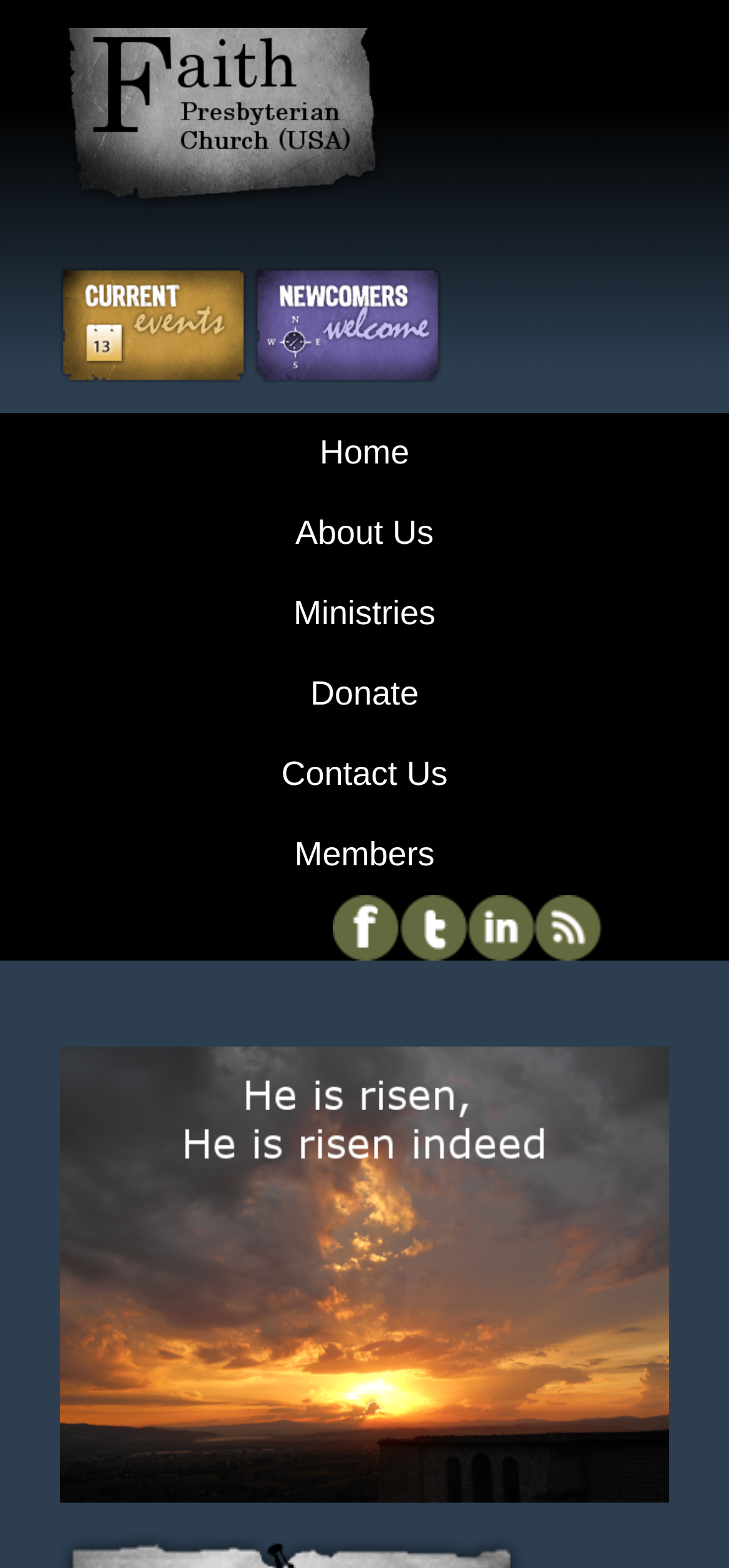Please reply with a single word or brief phrase to the question: 
How many social media links are there?

4